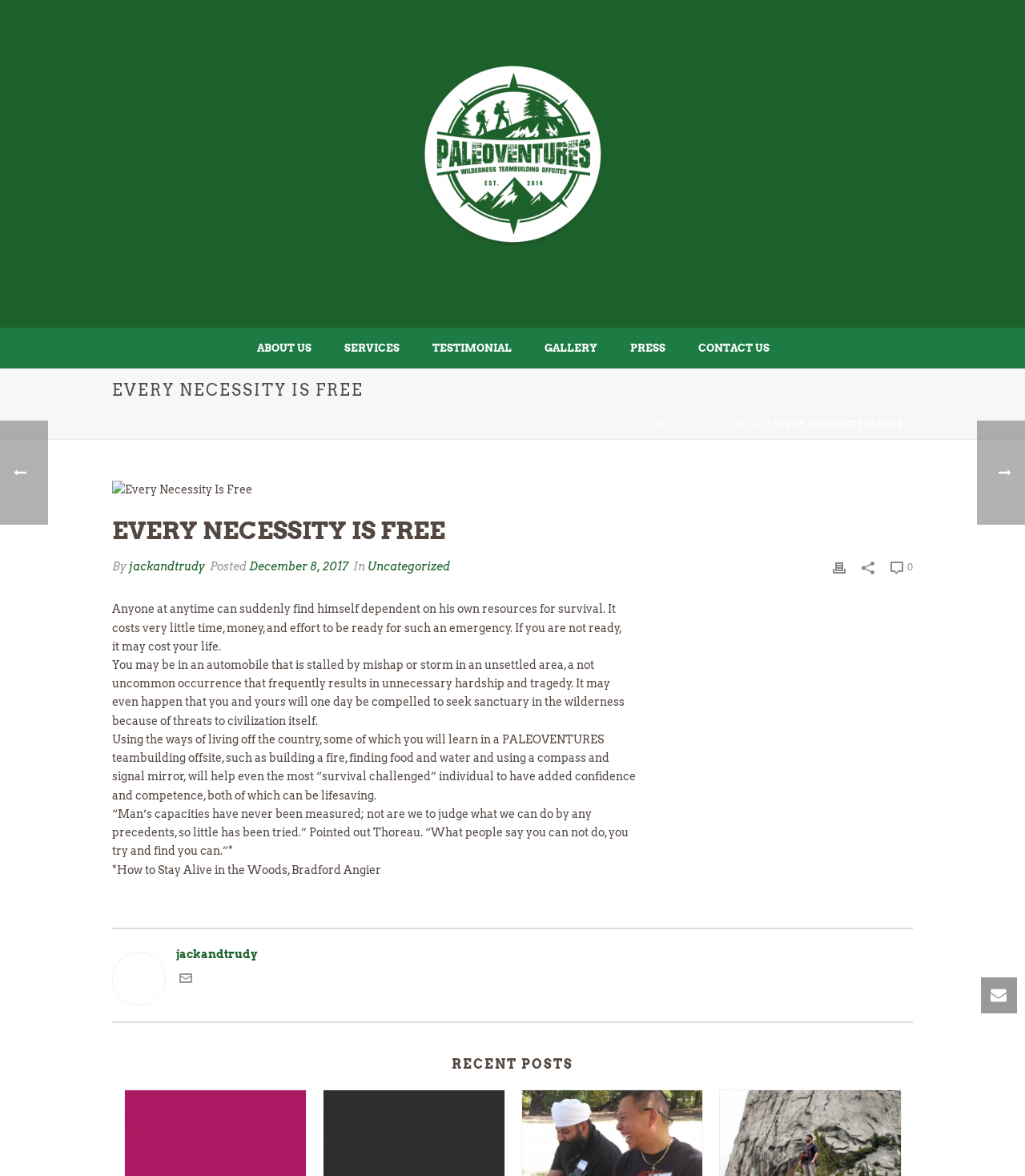Please predict the bounding box coordinates of the element's region where a click is necessary to complete the following instruction: "View the 'TESTIMONIAL' page". The coordinates should be represented by four float numbers between 0 and 1, i.e., [left, top, right, bottom].

[0.406, 0.279, 0.514, 0.313]